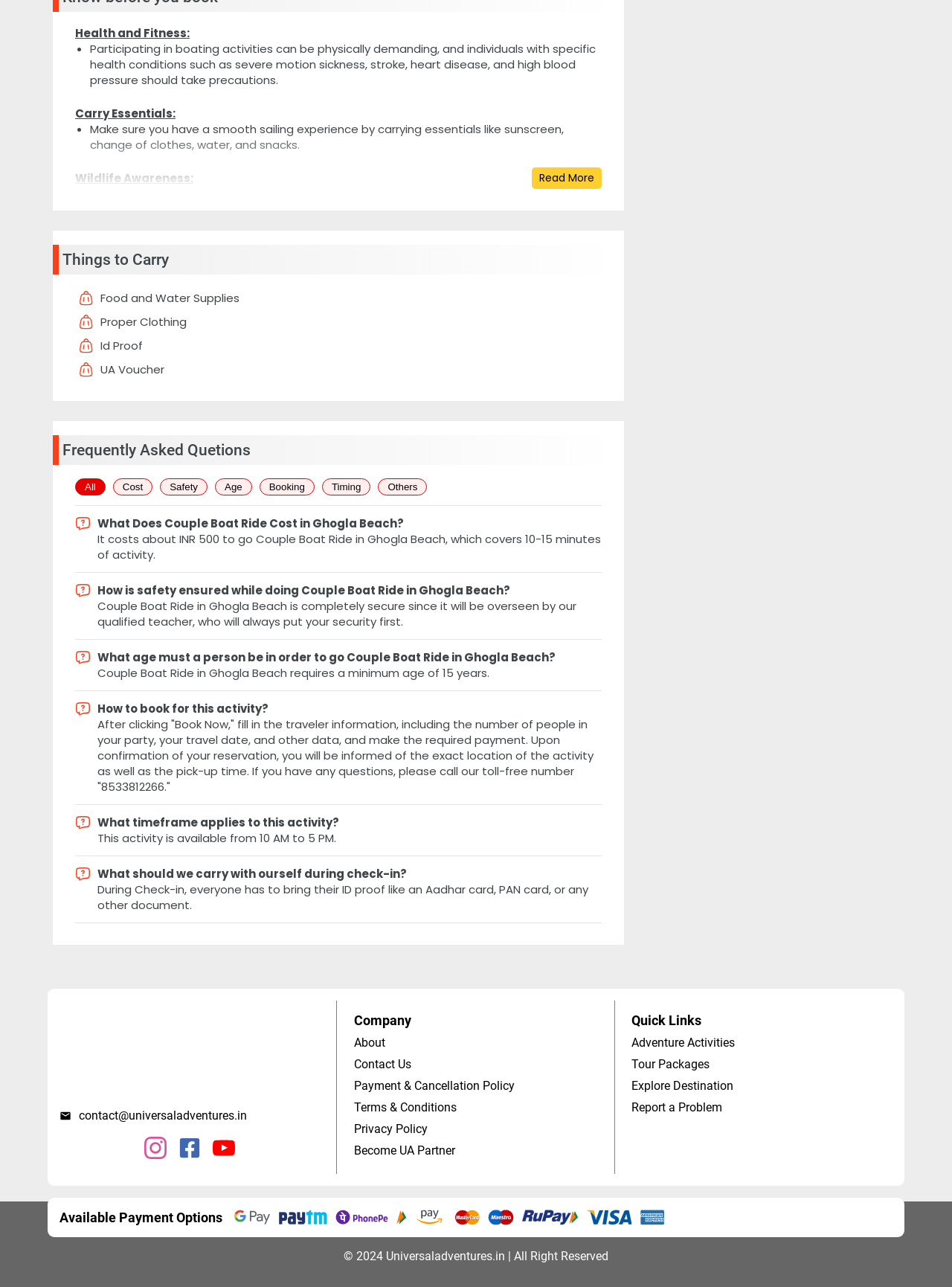Identify the bounding box of the HTML element described as: "Terms & Conditions".

[0.372, 0.855, 0.628, 0.866]